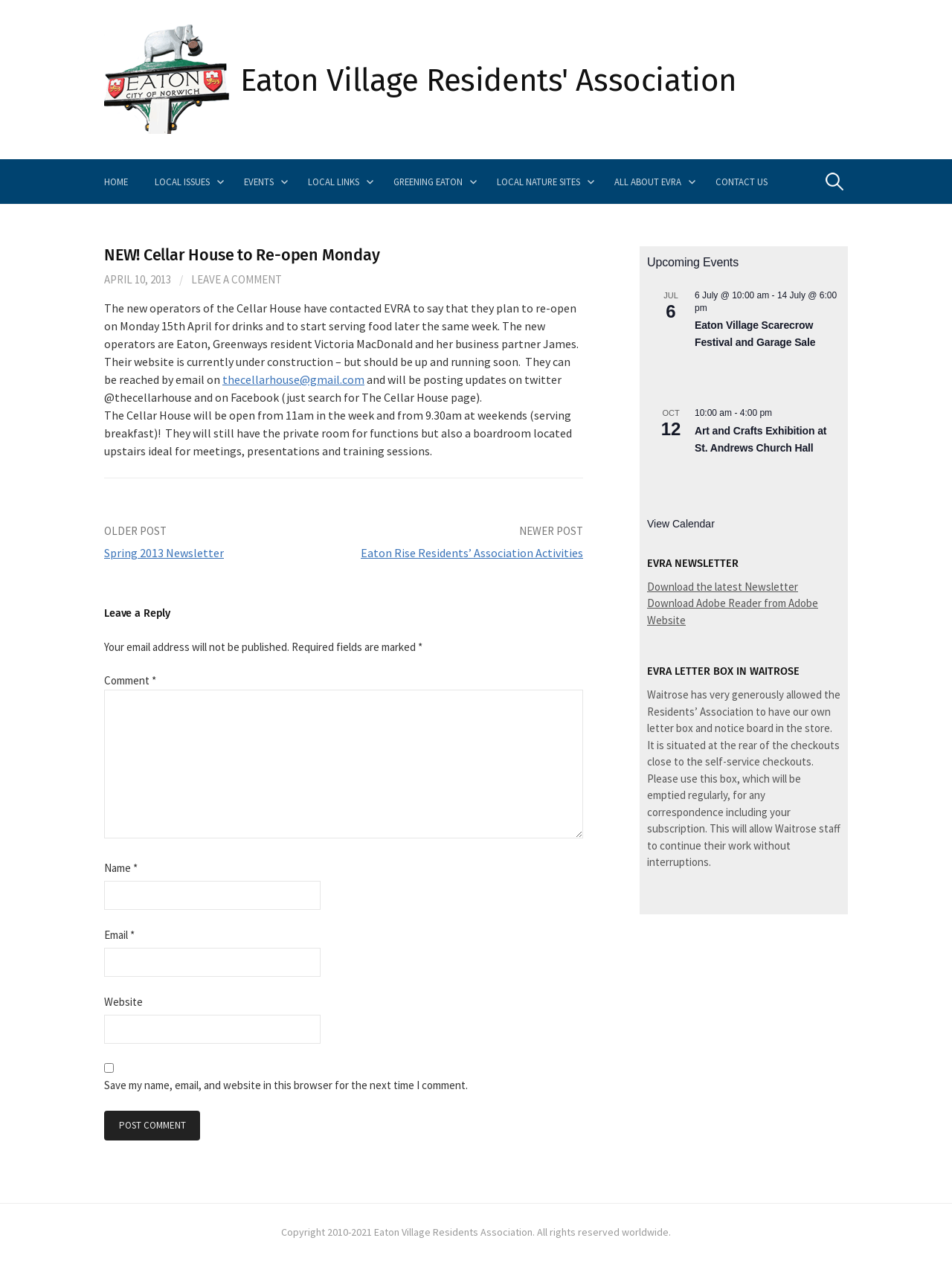How can users contact the Cellar House?
Look at the image and answer with only one word or phrase.

By email or twitter